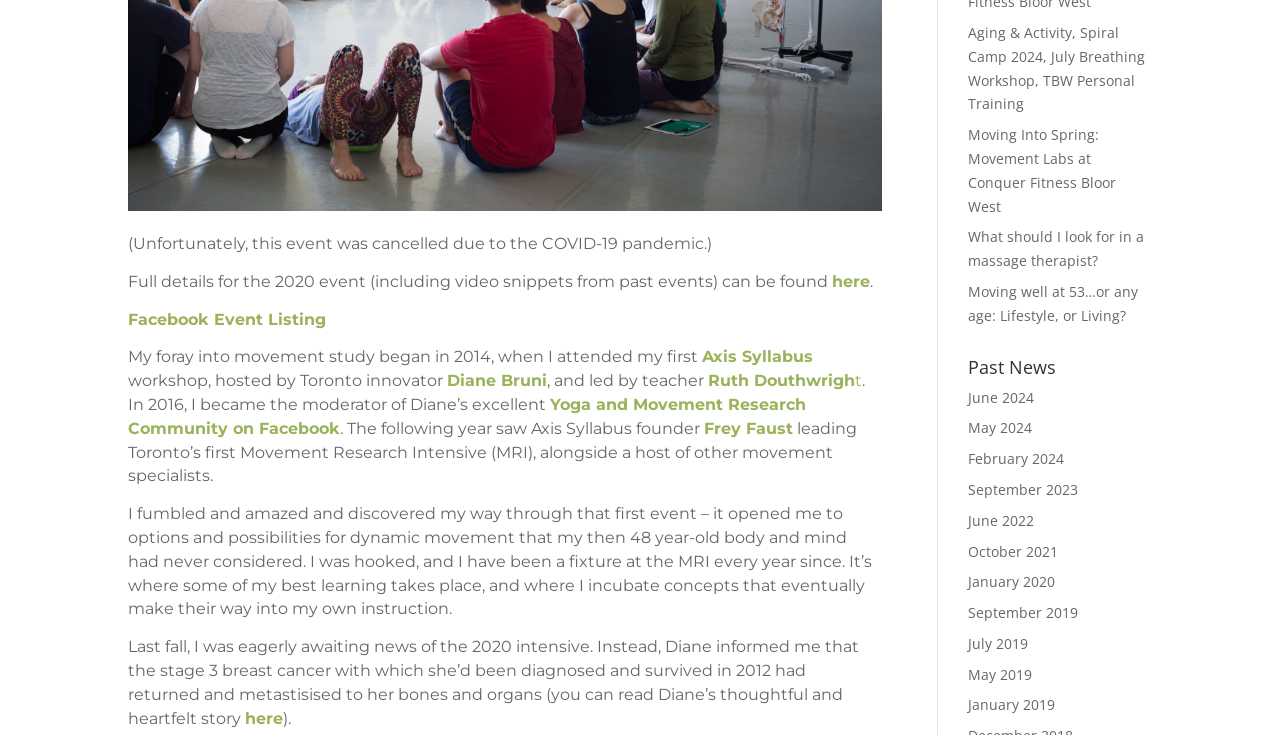Show the bounding box coordinates for the HTML element described as: "Facebook Event Listing".

[0.1, 0.421, 0.255, 0.447]